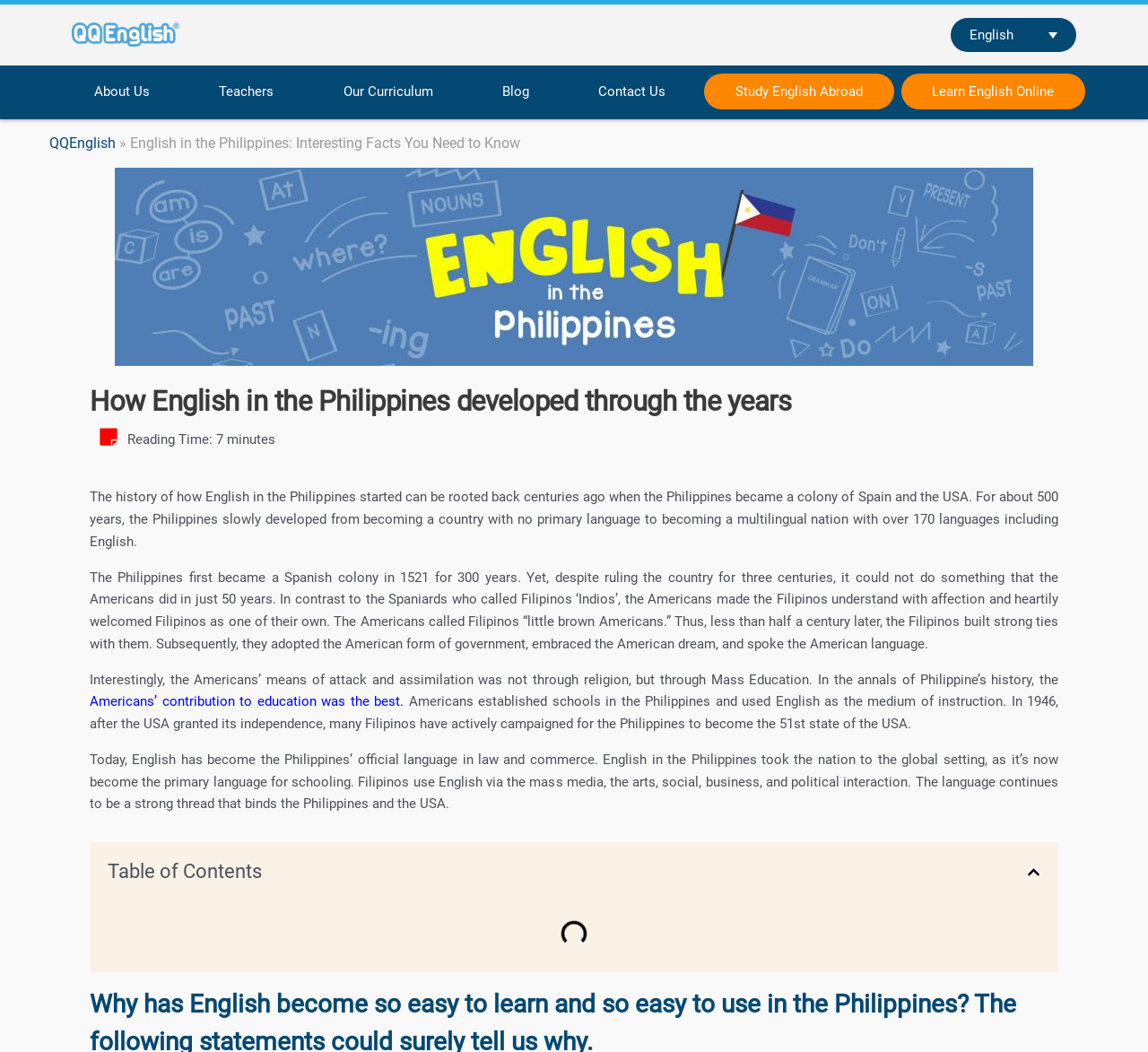Locate the bounding box coordinates of the clickable part needed for the task: "Go to the About Us page".

[0.055, 0.07, 0.157, 0.104]